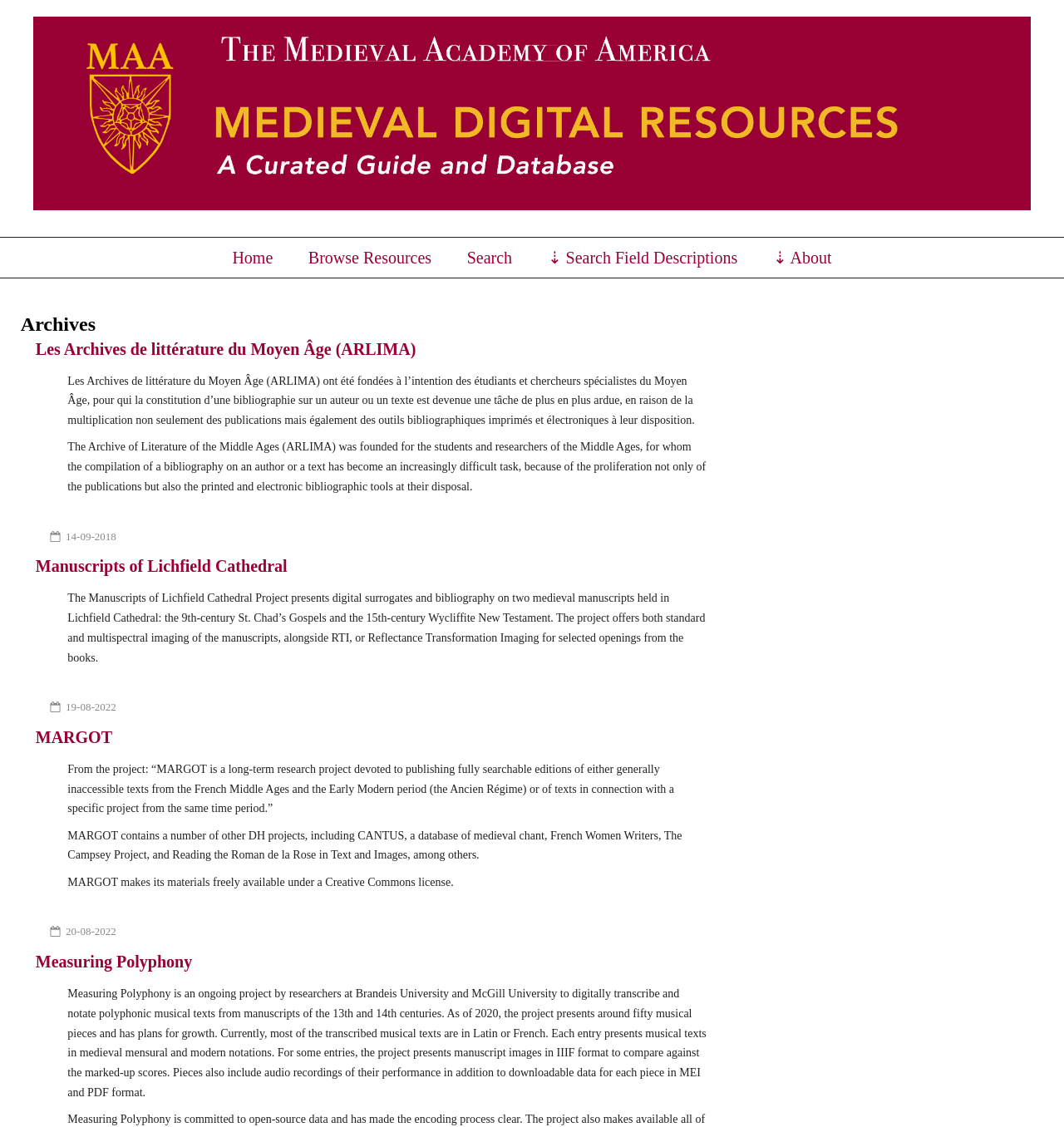Find the bounding box coordinates of the clickable area required to complete the following action: "Browse resources".

[0.29, 0.22, 0.406, 0.238]